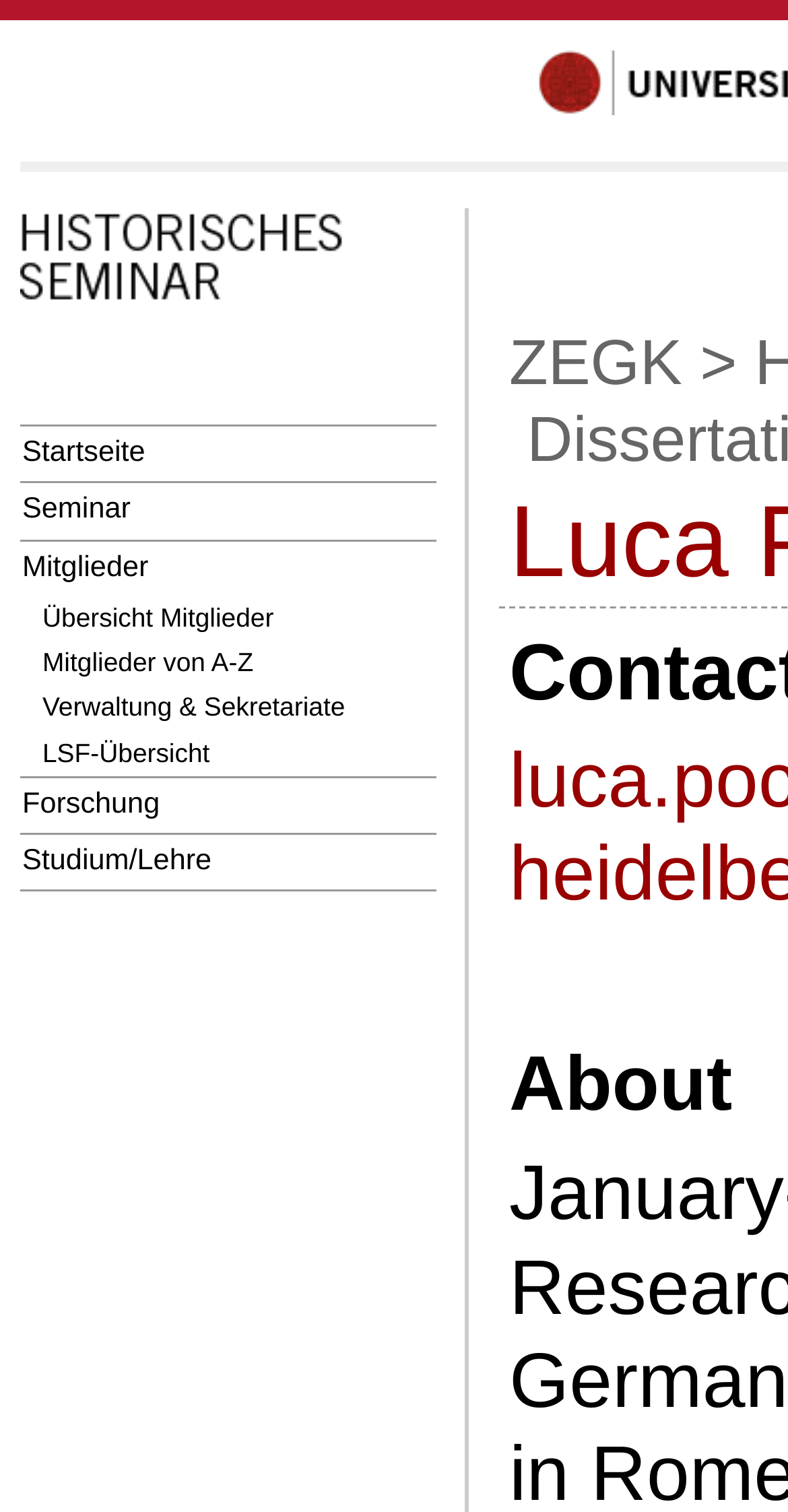Using the details from the image, please elaborate on the following question: How many links are on the left side of the webpage?

I counted the links on the left side of the webpage, starting from 'Historisches Seminar' and ending at 'Studium/Lehre', and found a total of 11 links.